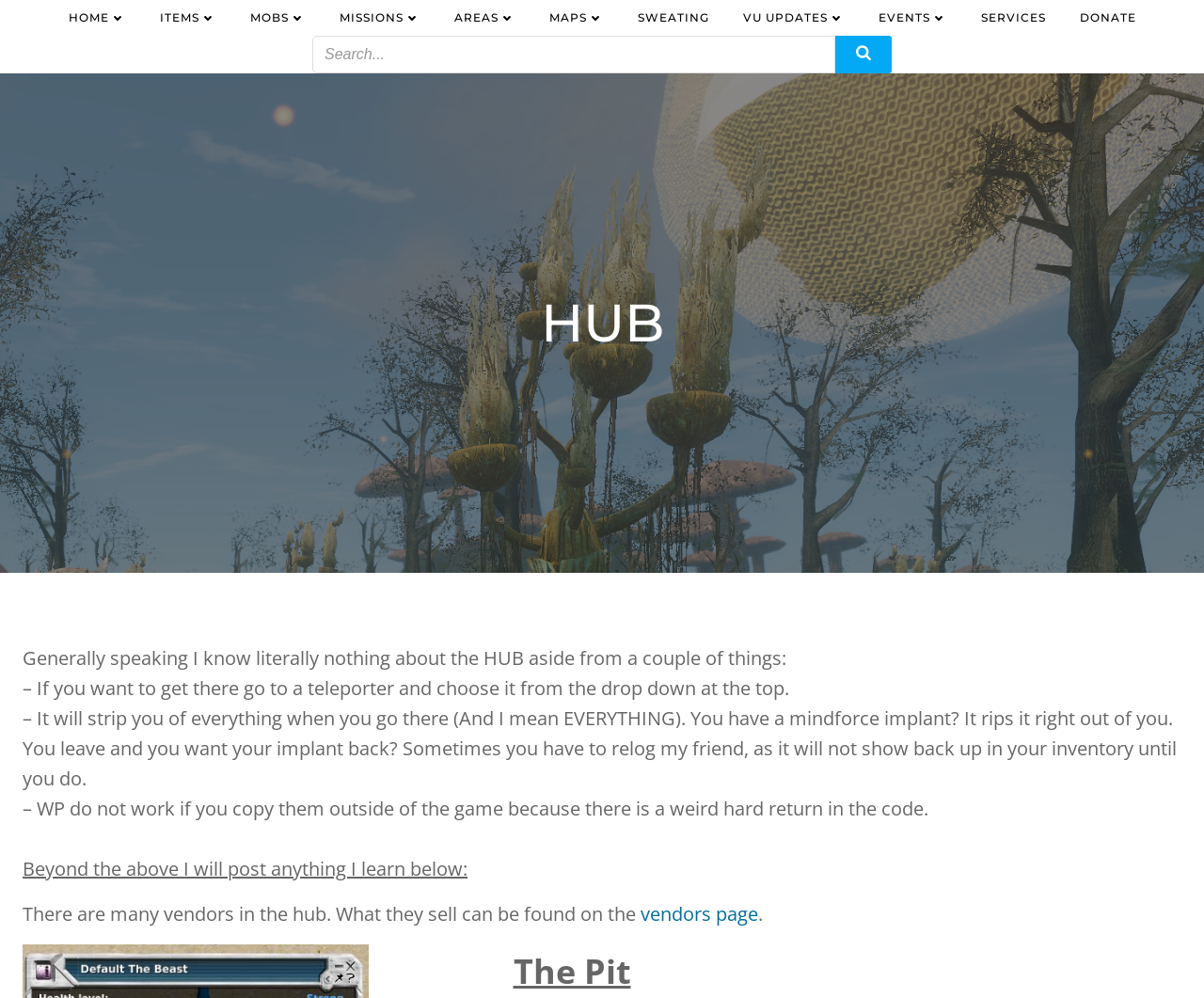Kindly determine the bounding box coordinates of the area that needs to be clicked to fulfill this instruction: "Check vendors page".

[0.532, 0.902, 0.63, 0.928]